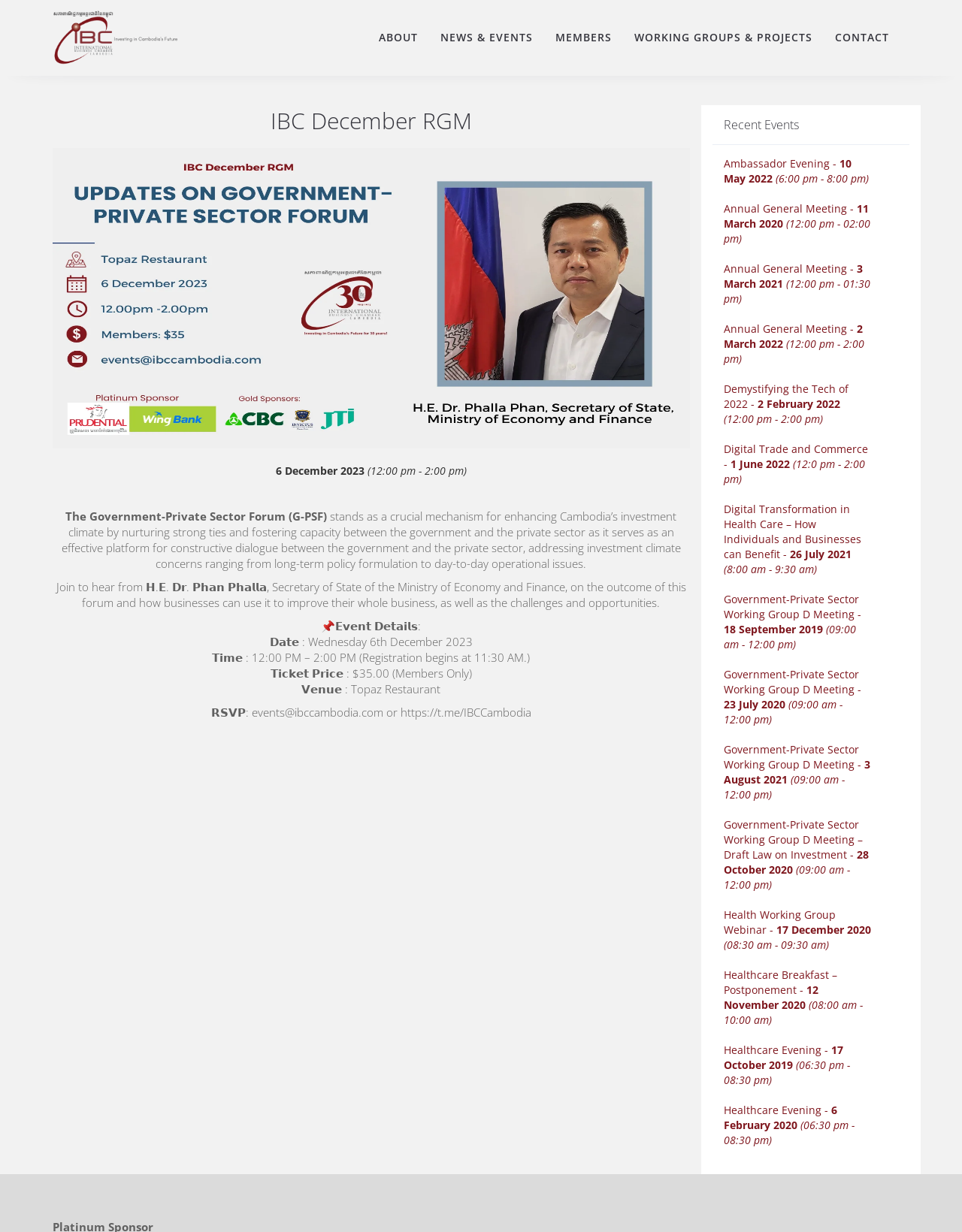Can you find the bounding box coordinates for the element to click on to achieve the instruction: "Click on ABOUT"?

[0.382, 0.0, 0.446, 0.061]